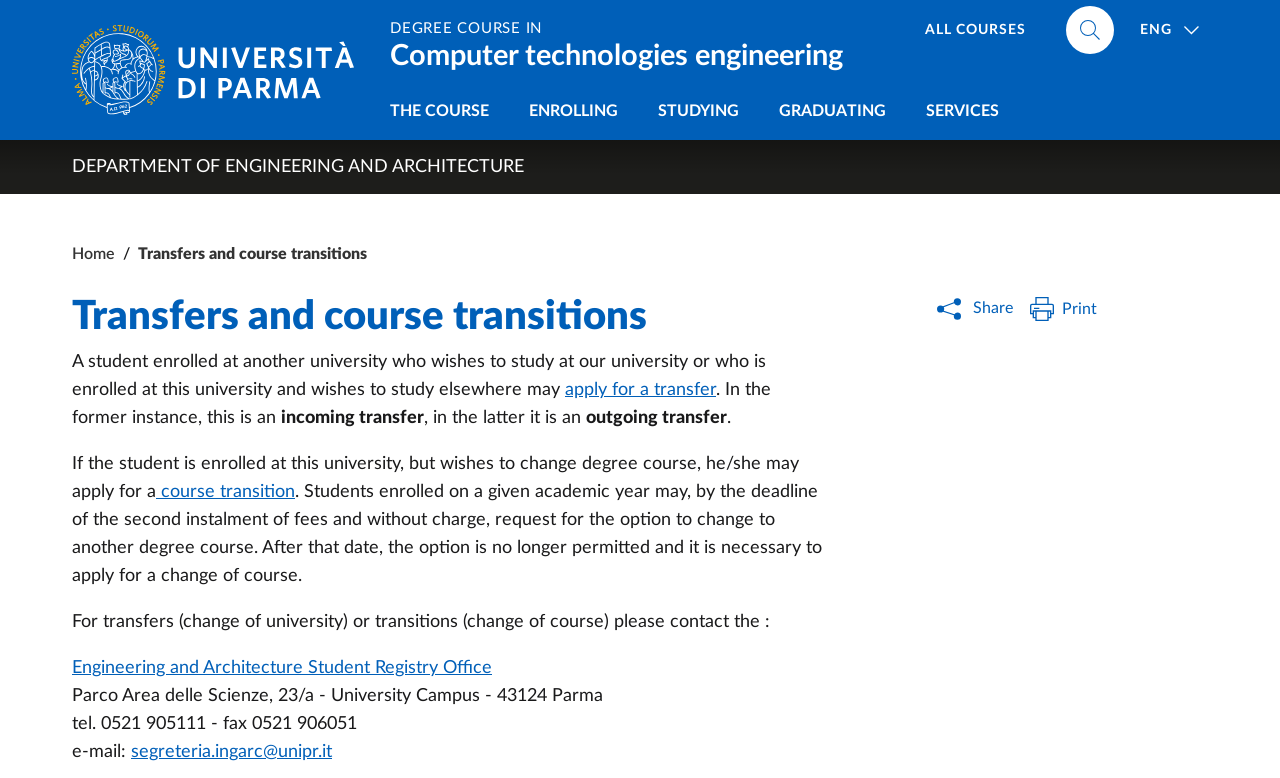What is a 'course transition'?
Please analyze the image and answer the question with as much detail as possible.

A 'course transition' is defined on the webpage as when a student enrolled at this university wishes to change degree course, and can apply for it by a certain deadline without charge.